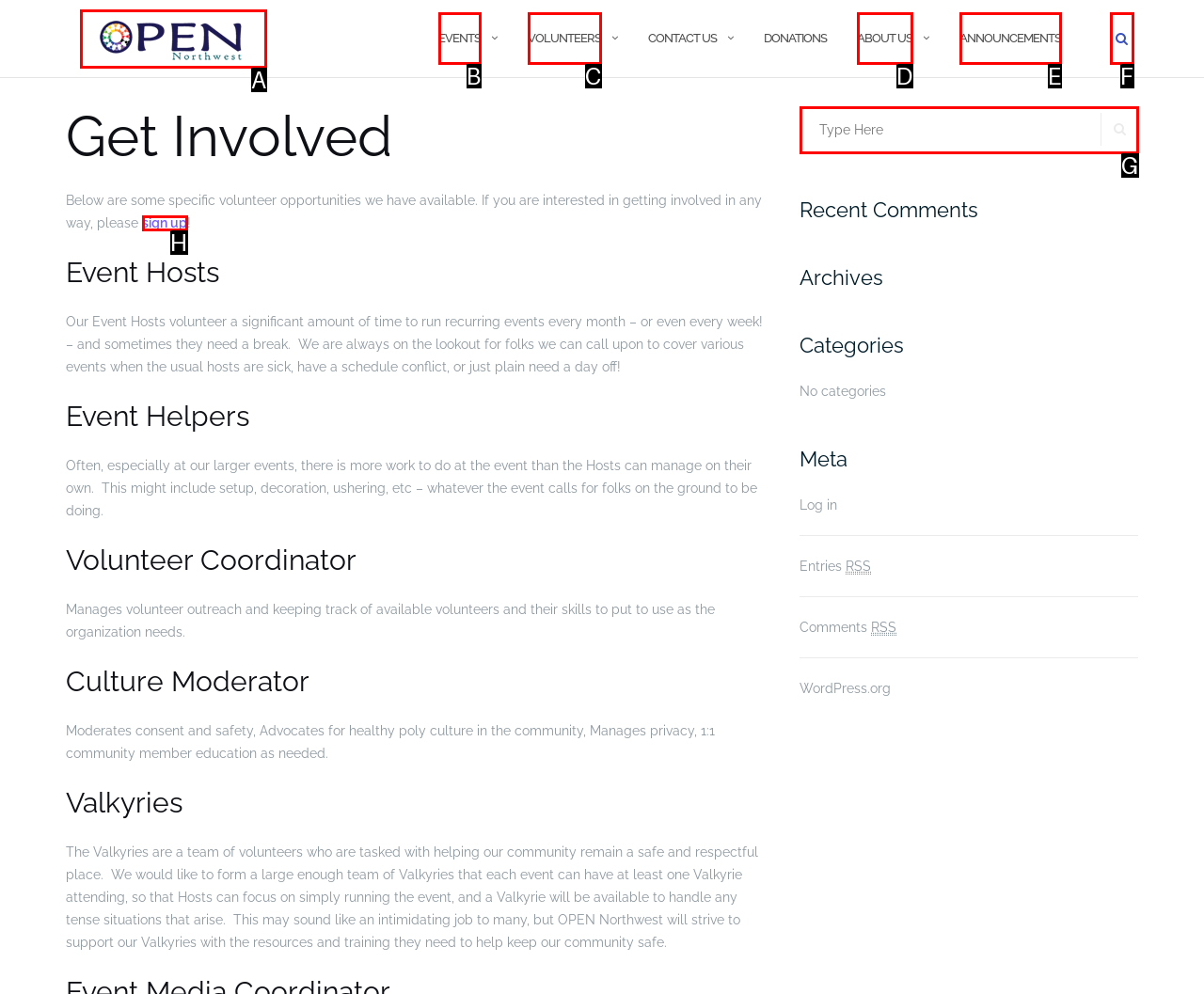Identify the option that corresponds to the description: Volunteers 
Provide the letter of the matching option from the available choices directly.

C